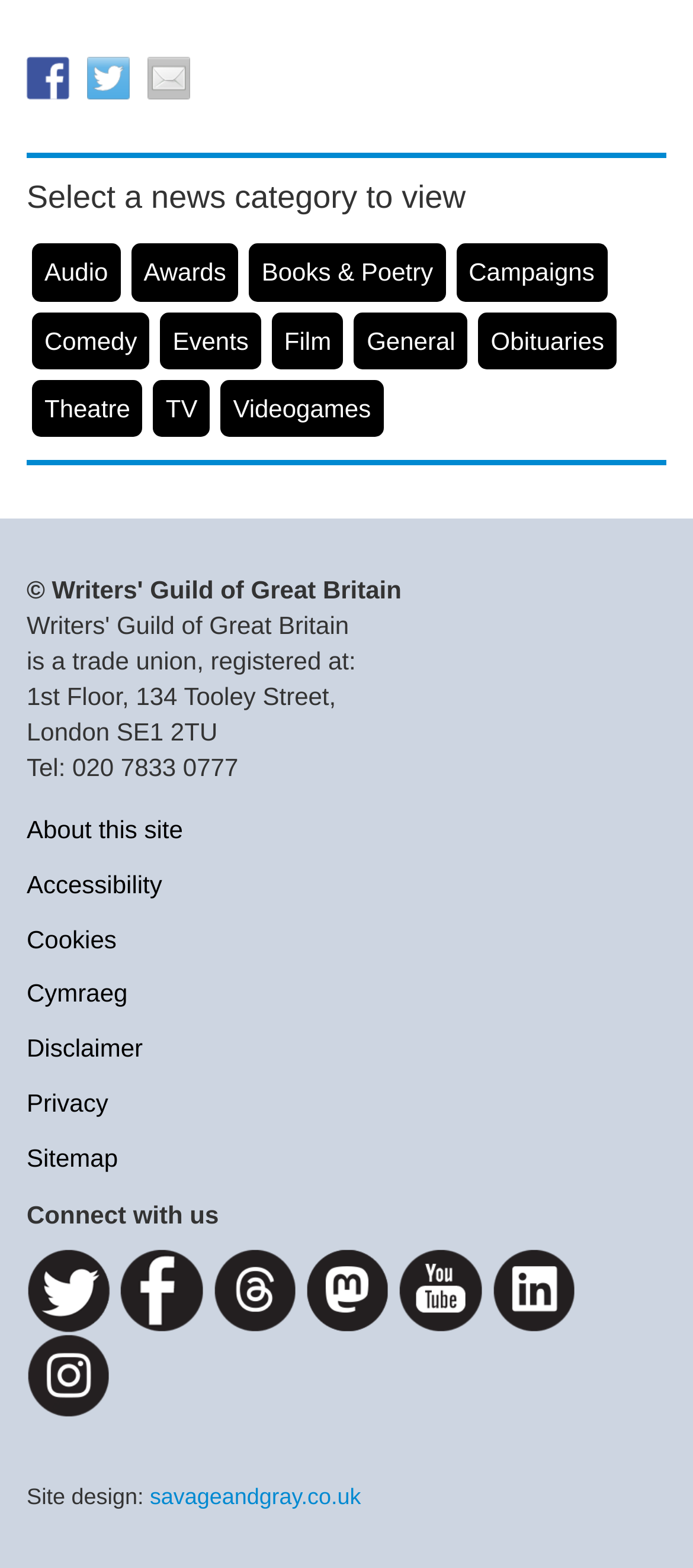What are the social media platforms available?
Answer the question based on the image using a single word or a brief phrase.

Facebook, Twitter, Mail